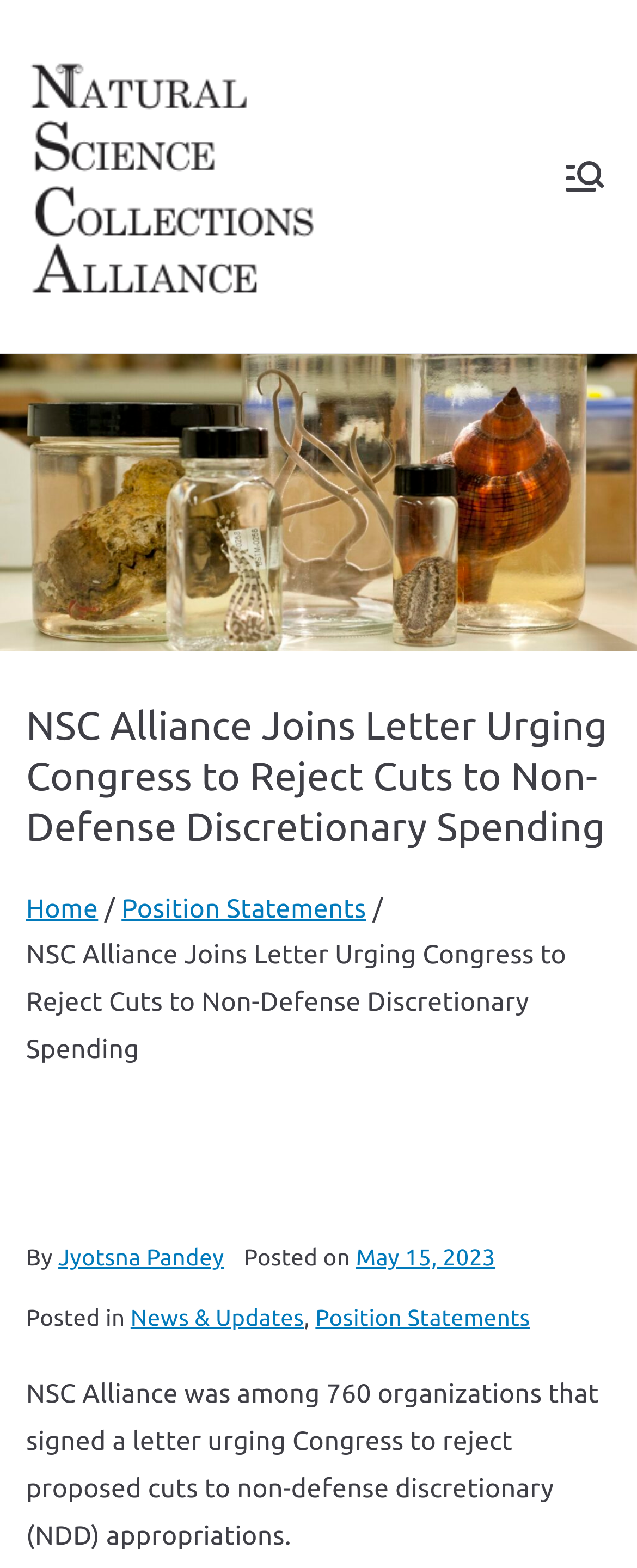Find the bounding box coordinates of the element you need to click on to perform this action: 'Open the Primary Menu'. The coordinates should be represented by four float values between 0 and 1, in the format [left, top, right, bottom].

[0.877, 0.098, 0.959, 0.127]